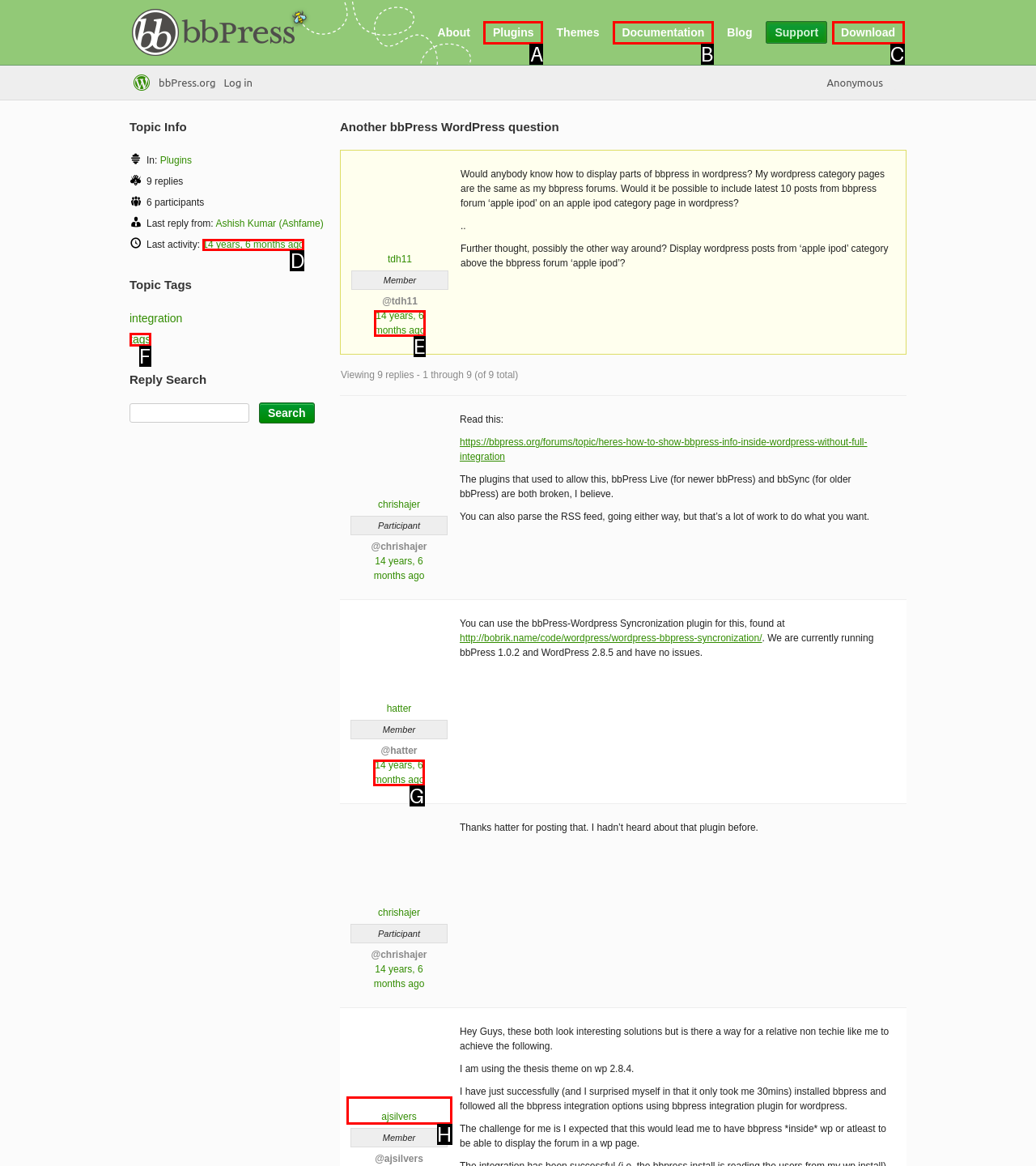Identify the option that corresponds to the description: 14 years, 6 months ago. Provide only the letter of the option directly.

G